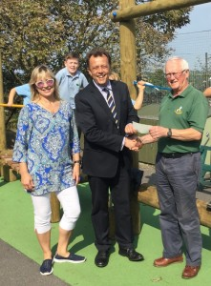Answer the question in one word or a short phrase:
Who is standing to the left of the headteacher?

Sue Osbourne